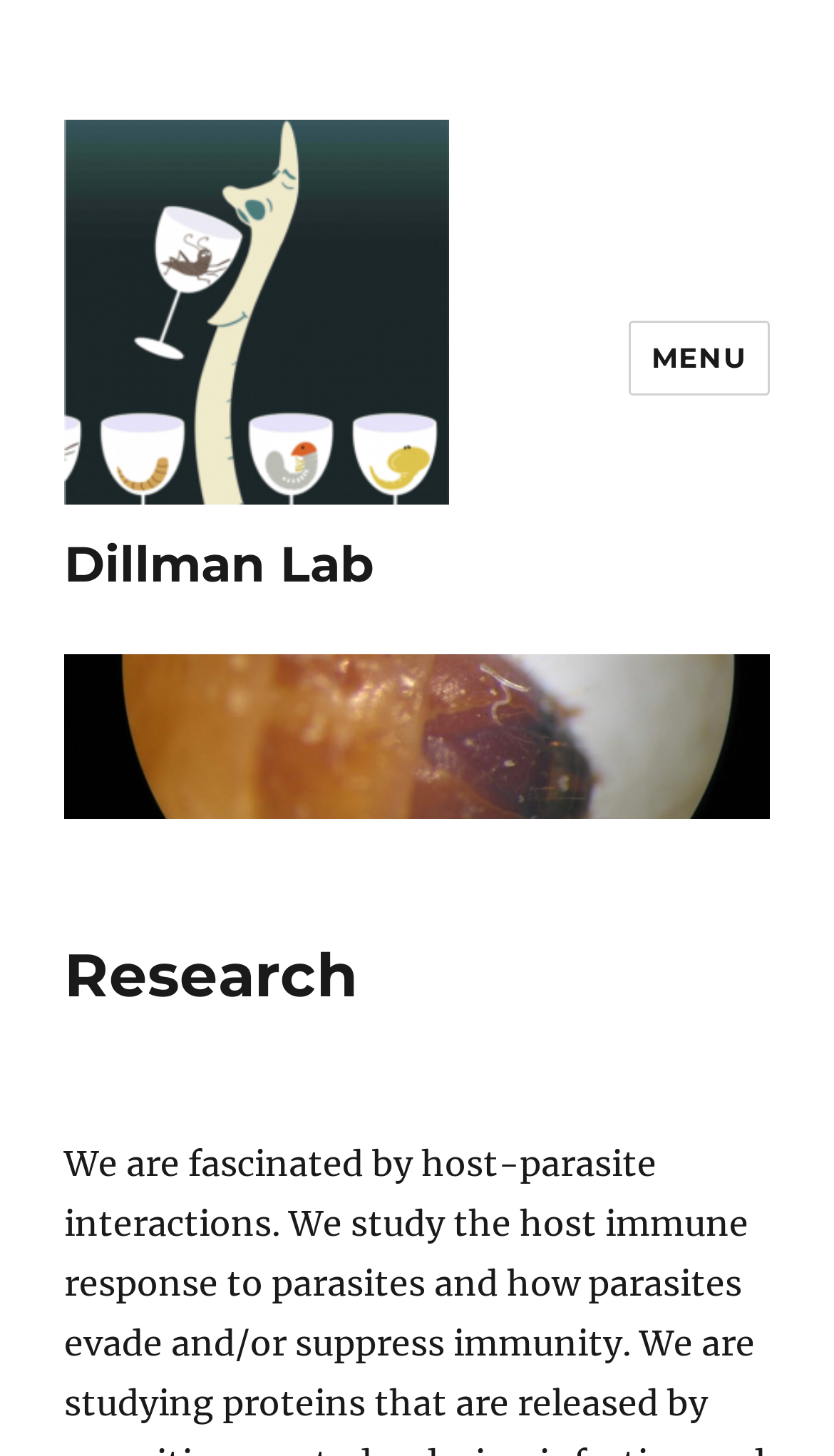Locate the bounding box of the UI element defined by this description: "Menu". The coordinates should be given as four float numbers between 0 and 1, formatted as [left, top, right, bottom].

[0.753, 0.22, 0.923, 0.271]